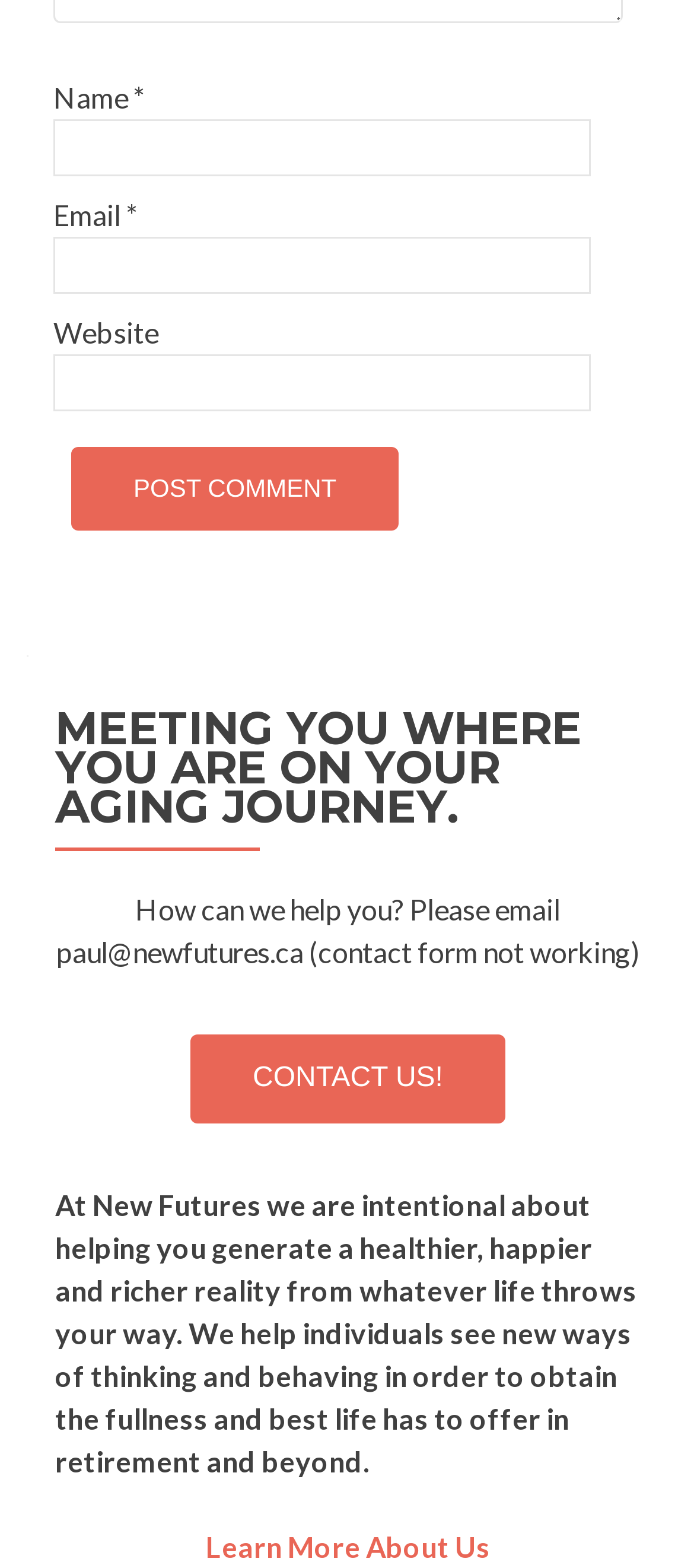Using the webpage screenshot, locate the HTML element that fits the following description and provide its bounding box: "parent_node: SEARCH name="s"".

None